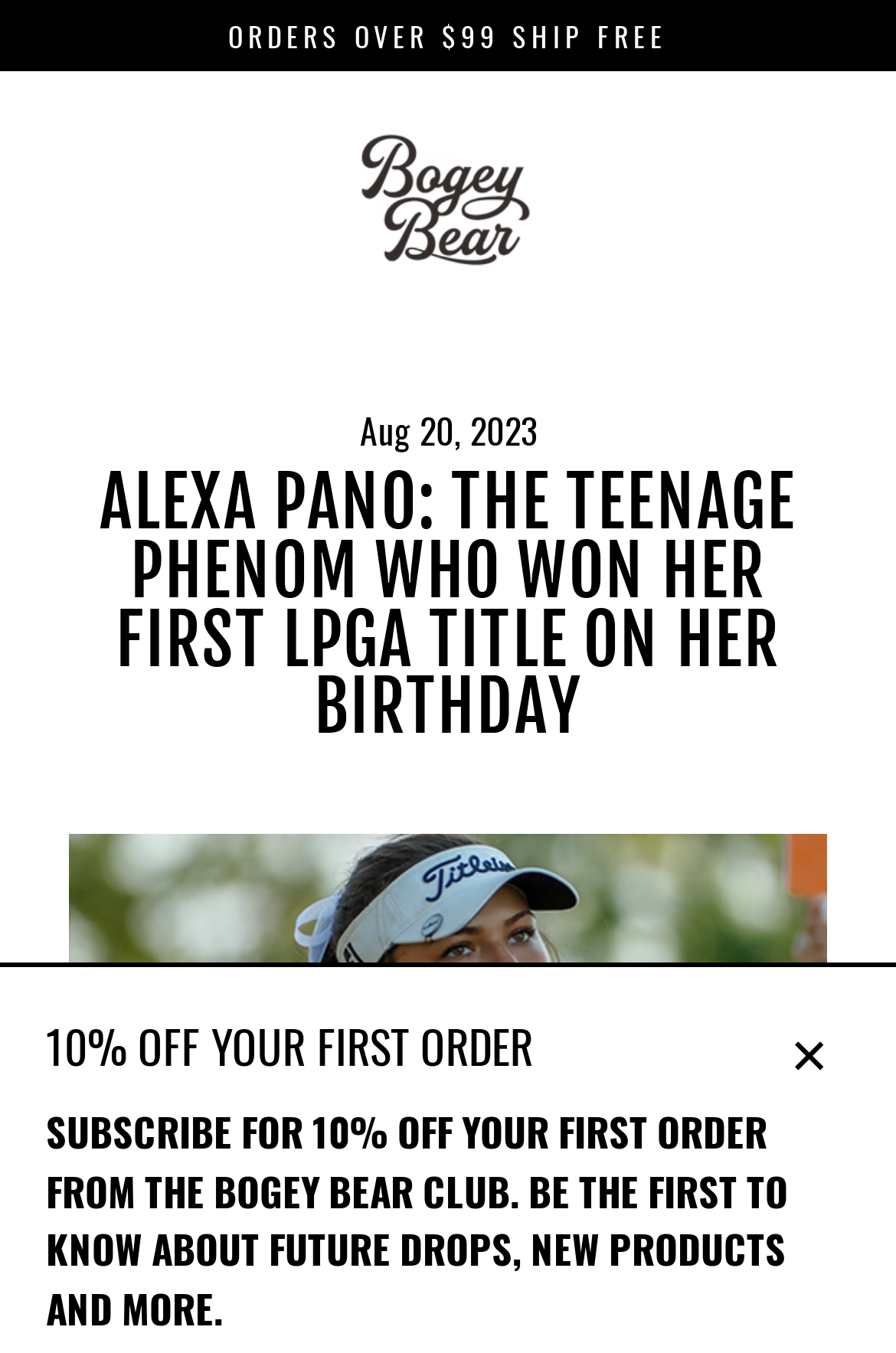Extract the bounding box coordinates of the UI element described by: "alt="Bogey Bear Golf"". The coordinates should include four float numbers ranging from 0 to 1, e.g., [left, top, right, bottom].

[0.385, 0.092, 0.615, 0.209]